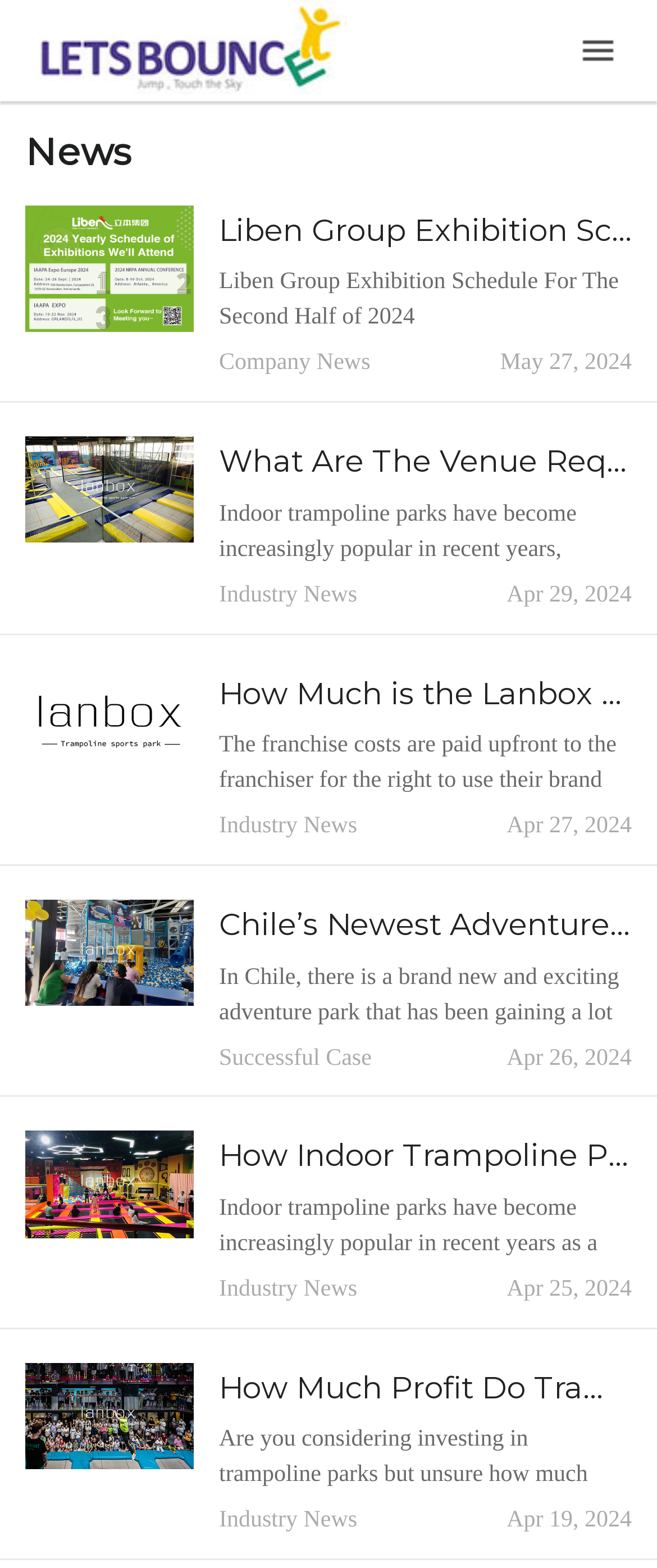Determine the bounding box coordinates for the clickable element to execute this instruction: "Expand the 'Menu' button". Provide the coordinates as four float numbers between 0 and 1, i.e., [left, top, right, bottom].

None